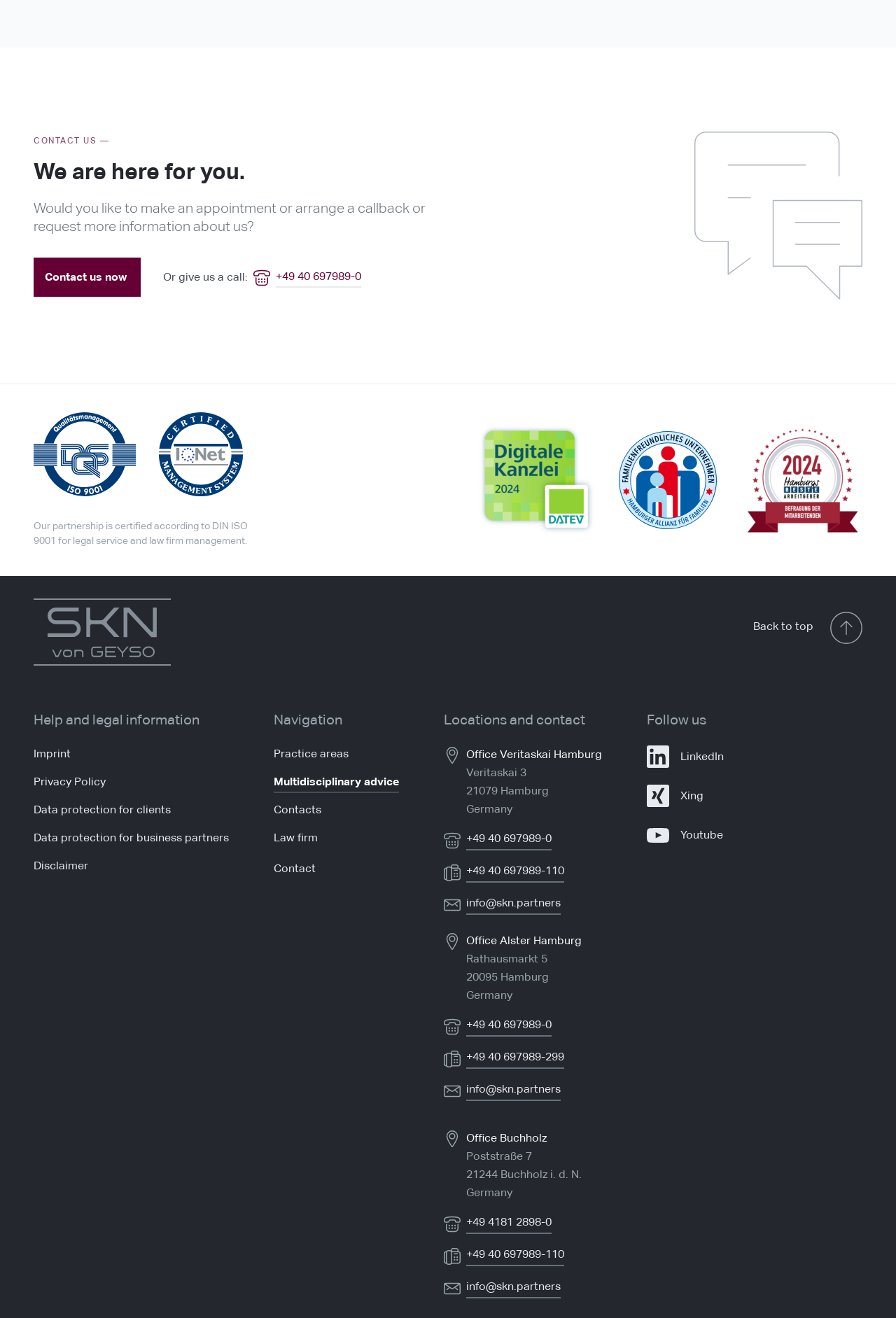Respond with a single word or phrase for the following question: 
What social media platforms are listed?

LinkedIn, Xing, Youtube